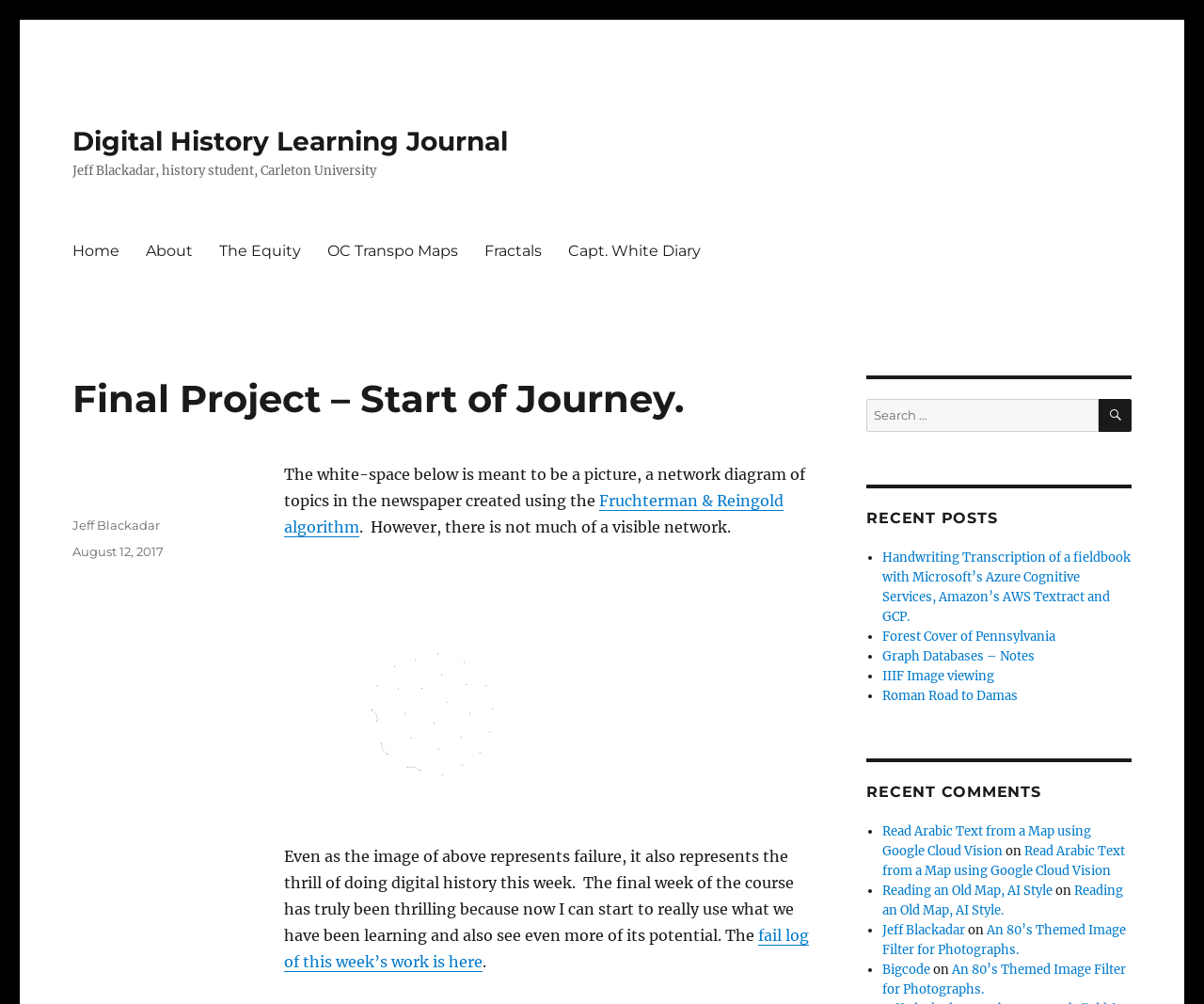Identify and extract the main heading of the webpage.

Final Project – Start of Journey.